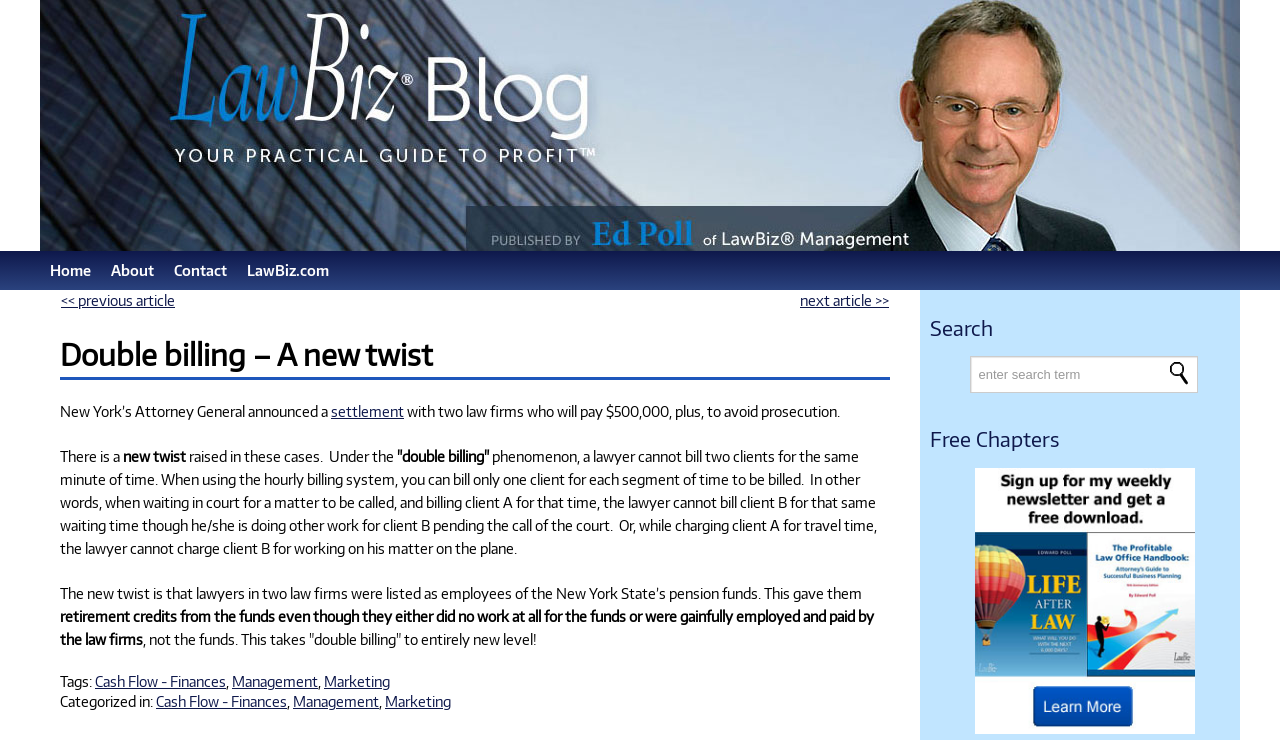Given the webpage screenshot and the description, determine the bounding box coordinates (top-left x, top-left y, bottom-right x, bottom-right y) that define the location of the UI element matching this description: alt="BAM! Strategie Culturali"

None